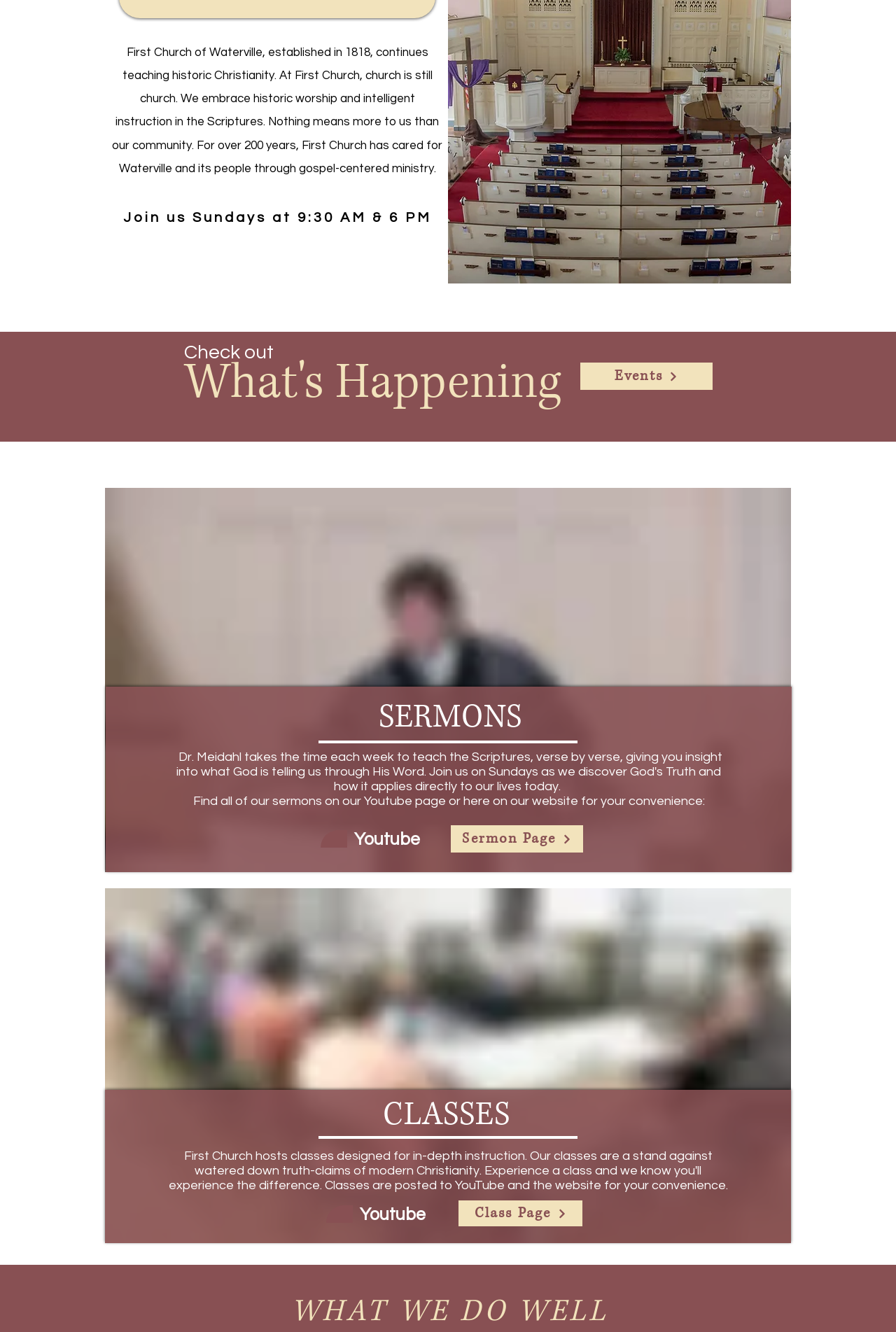Specify the bounding box coordinates for the region that must be clicked to perform the given instruction: "Call Lena Nevsky, Esq. at (808) 762-3450".

None